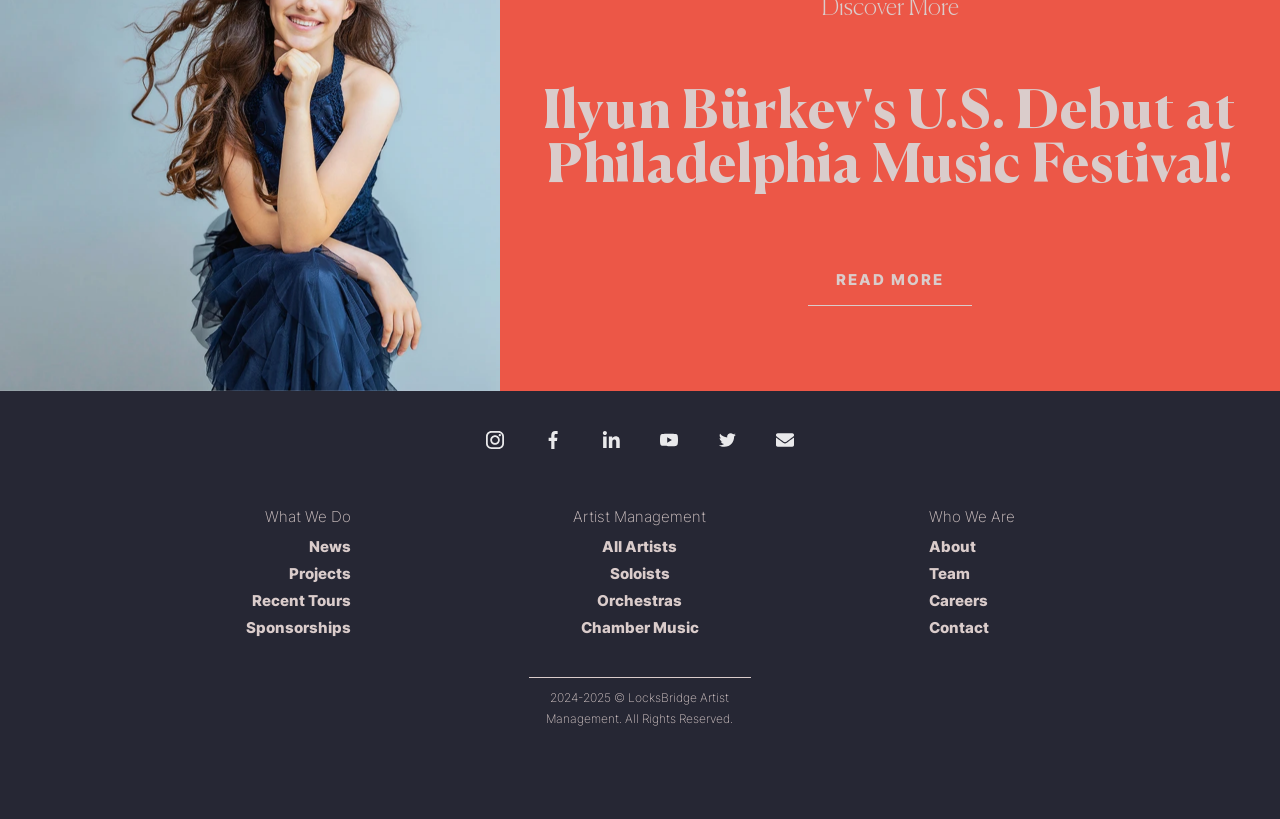Locate the bounding box coordinates of the item that should be clicked to fulfill the instruction: "Visit LocksBridge Artist Management Instagram Page".

[0.38, 0.526, 0.394, 0.548]